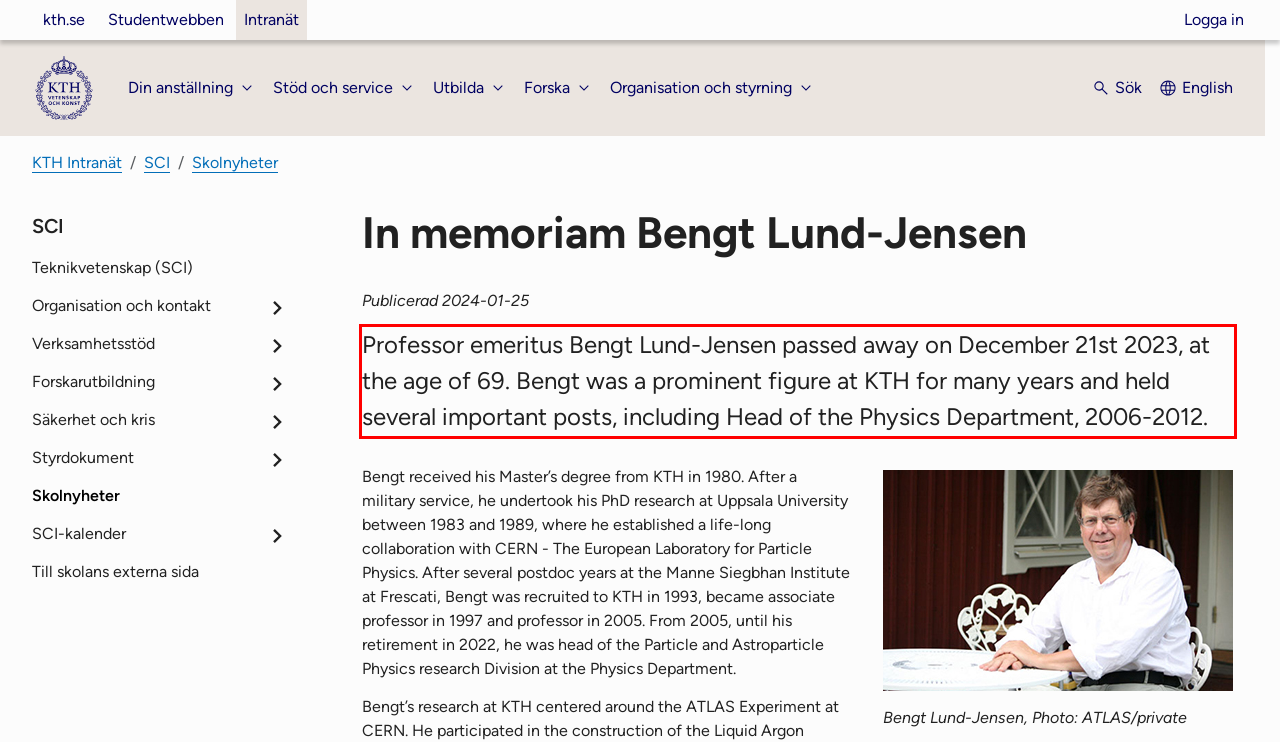Within the screenshot of the webpage, locate the red bounding box and use OCR to identify and provide the text content inside it.

Professor emeritus Bengt Lund-Jensen passed away on December 21st 2023, at the age of 69. Bengt was a prominent figure at KTH for many years and held several important posts, including Head of the Physics Department, 2006-2012.